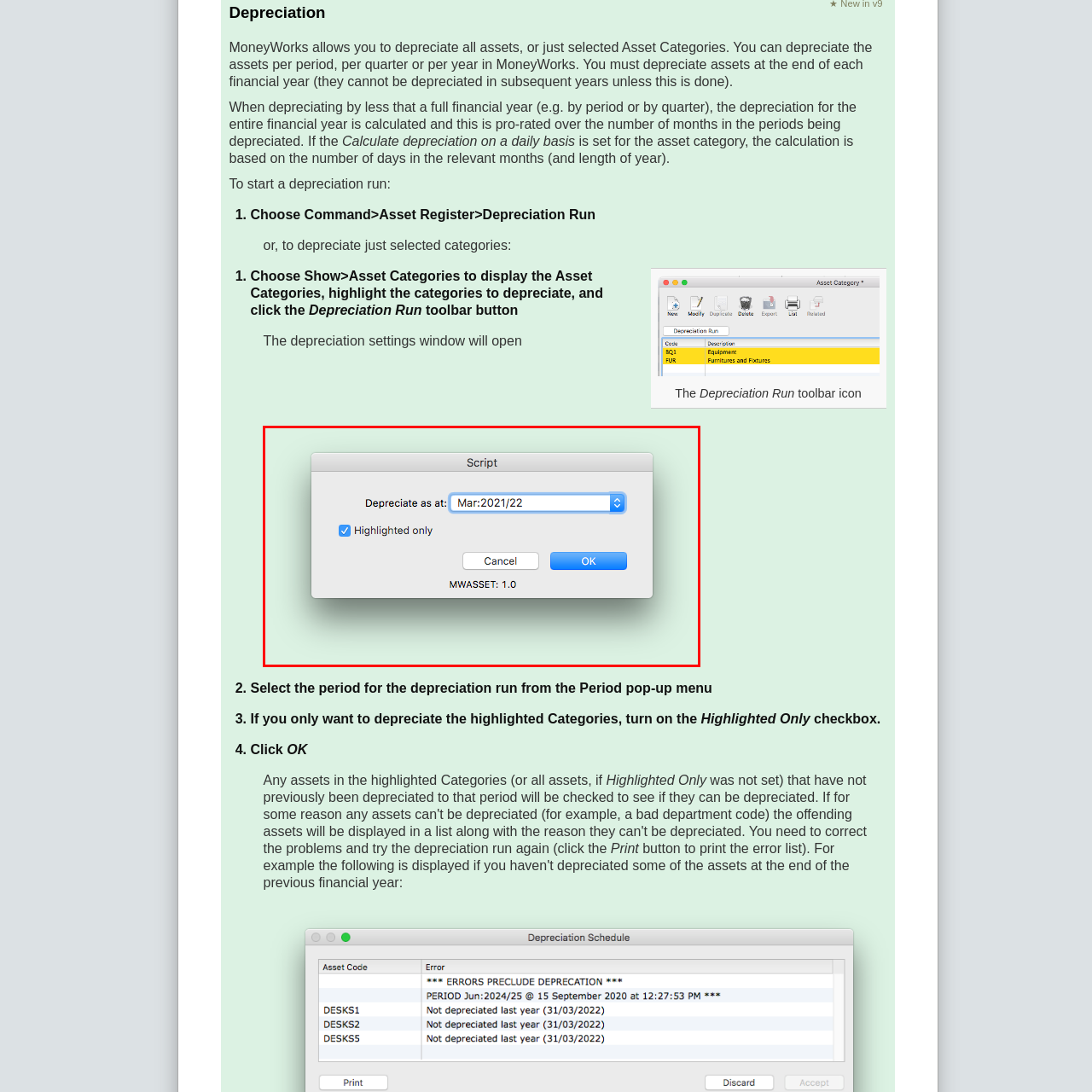Describe all the elements and activities occurring in the red-outlined area of the image extensively.

The image displays a dialog box titled "Script" used in the MoneyWorks software for asset depreciation management. In this interface, users are prompted to select the depreciation period, indicated by the dropdown labeled "Depreciate as at," which currently shows "Mar:2021/22." Additionally, there is a checkbox option labeled "Highlighted only," allowing users to specify that only selected asset categories should be depreciated. The dialog also features two buttons: "Cancel" and "OK," facilitating user decision-making. The bottom panel includes the identifier "MWASSET: 1.0," which likely refers to the version or a specific module of the software in use. The aesthetic of the dialog is simple, with a light gray background and rounded corners, contributing to a user-friendly experience.